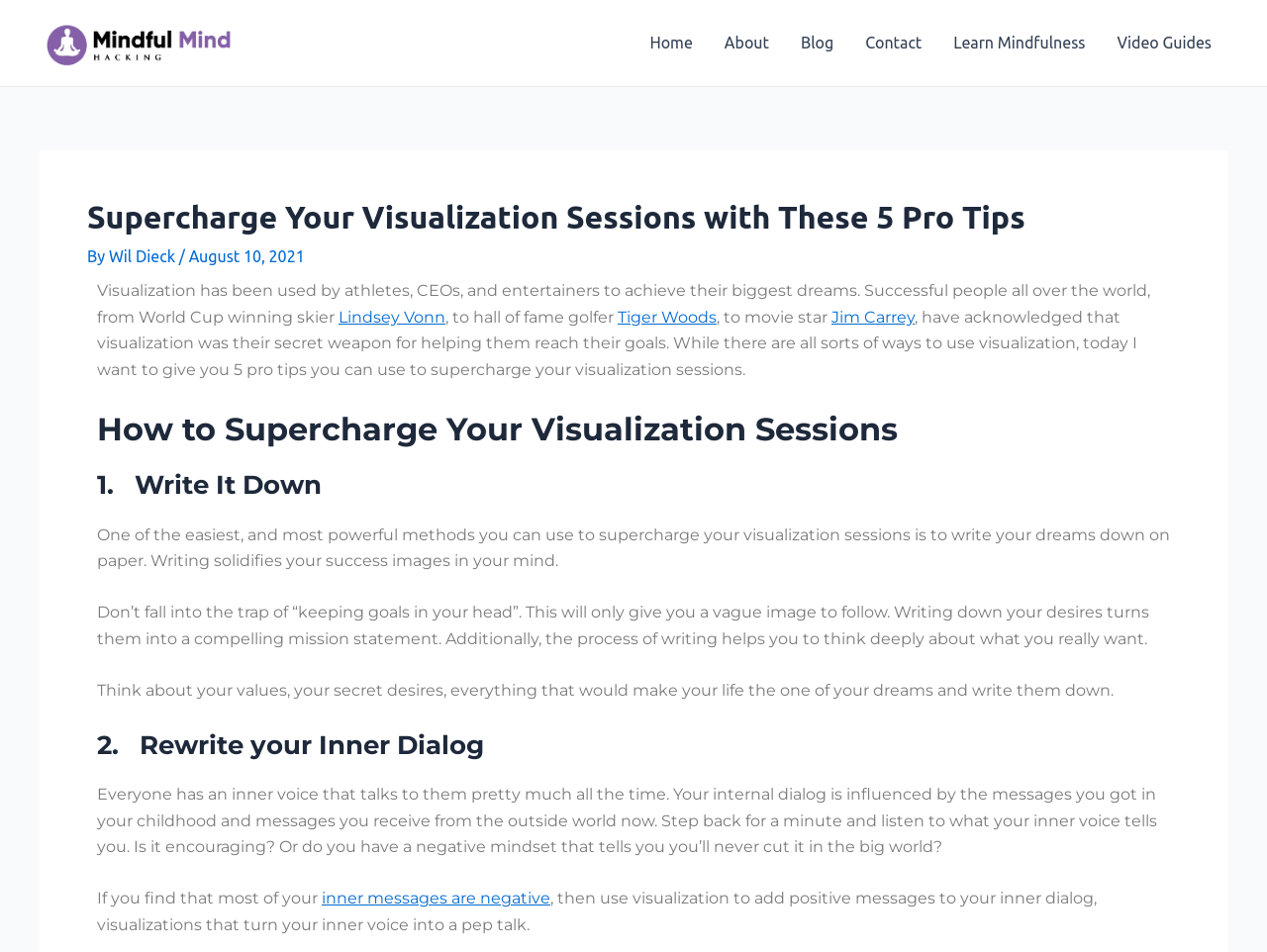Who is the author of the article?
Could you please answer the question thoroughly and with as much detail as possible?

The author's name is mentioned in the header section of the webpage, specifically in the text 'By Wil Dieck'.